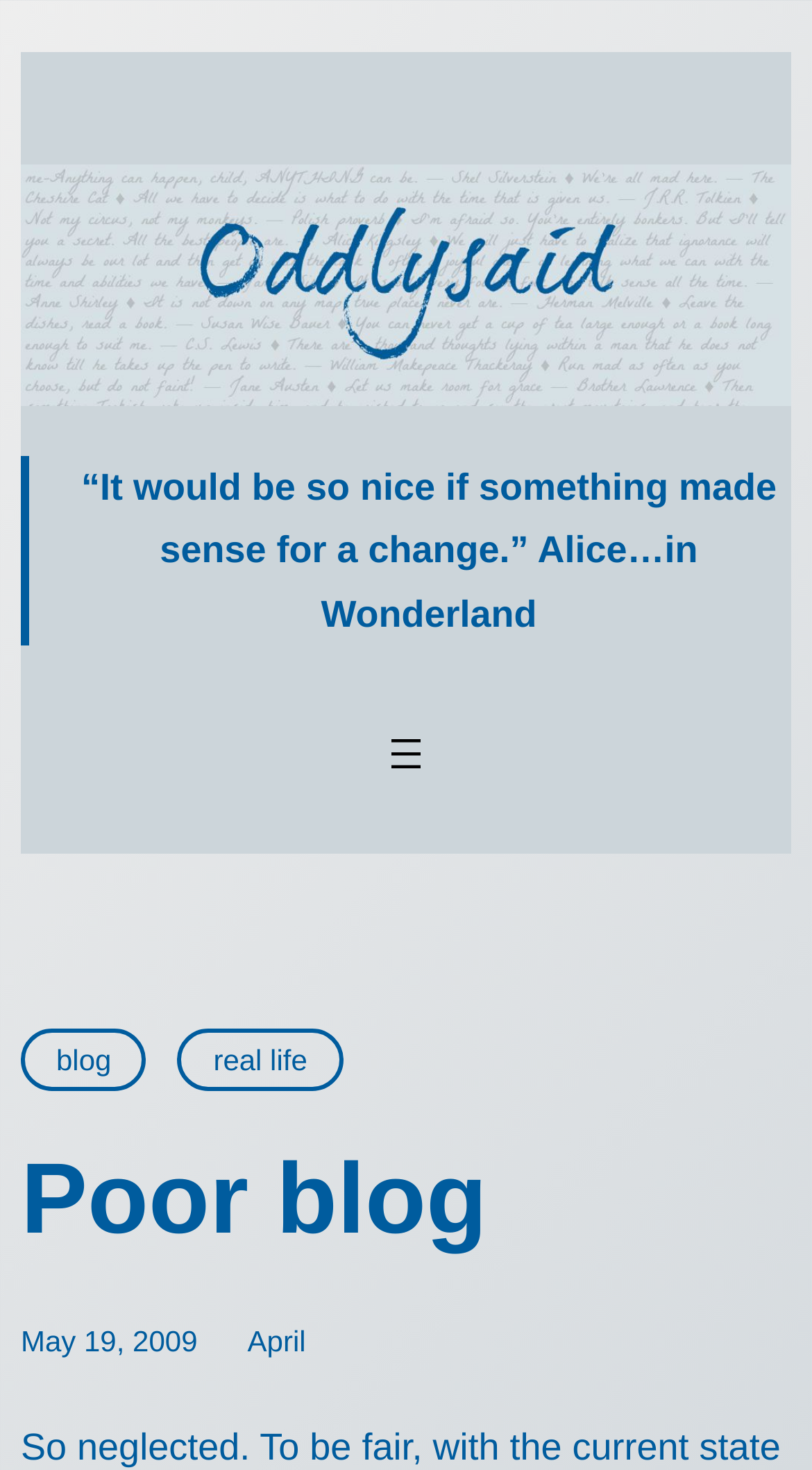Provide a brief response in the form of a single word or phrase:
What is the category of the article?

April